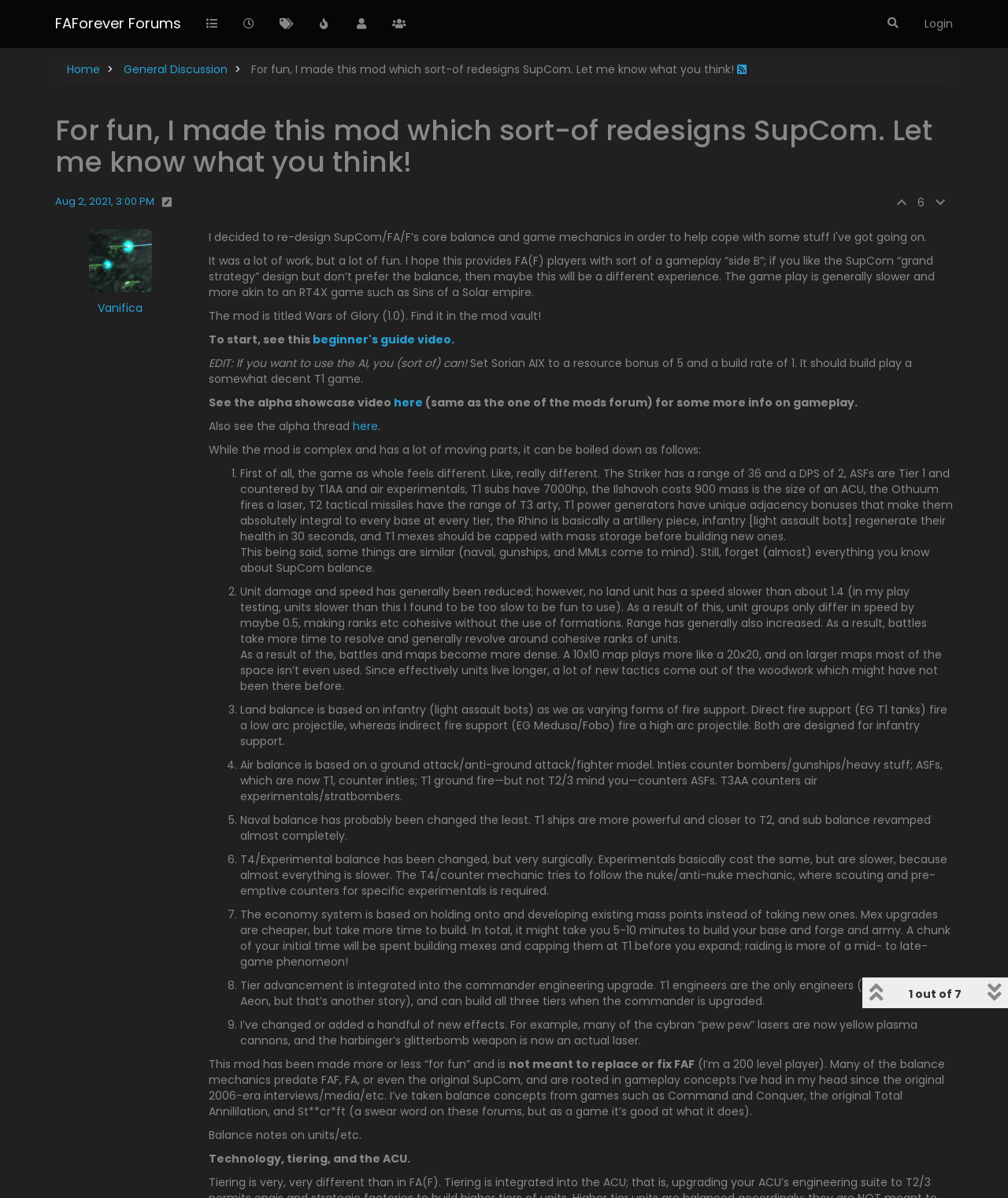Please give a succinct answer using a single word or phrase:
What is the range of the Striker in this mod?

36